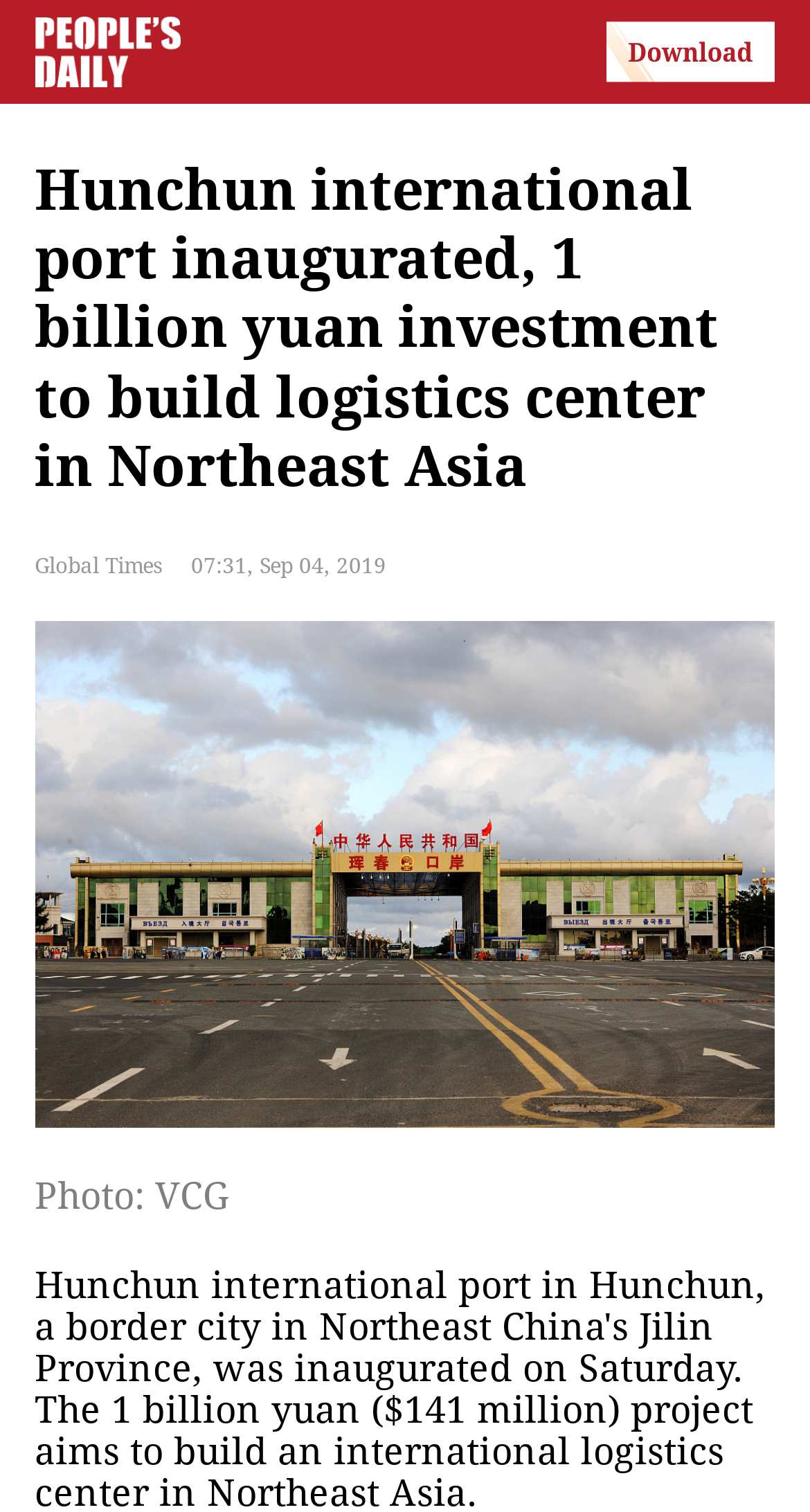Please answer the following question using a single word or phrase: 
What is the name of the port inaugurated?

Hunchun international port